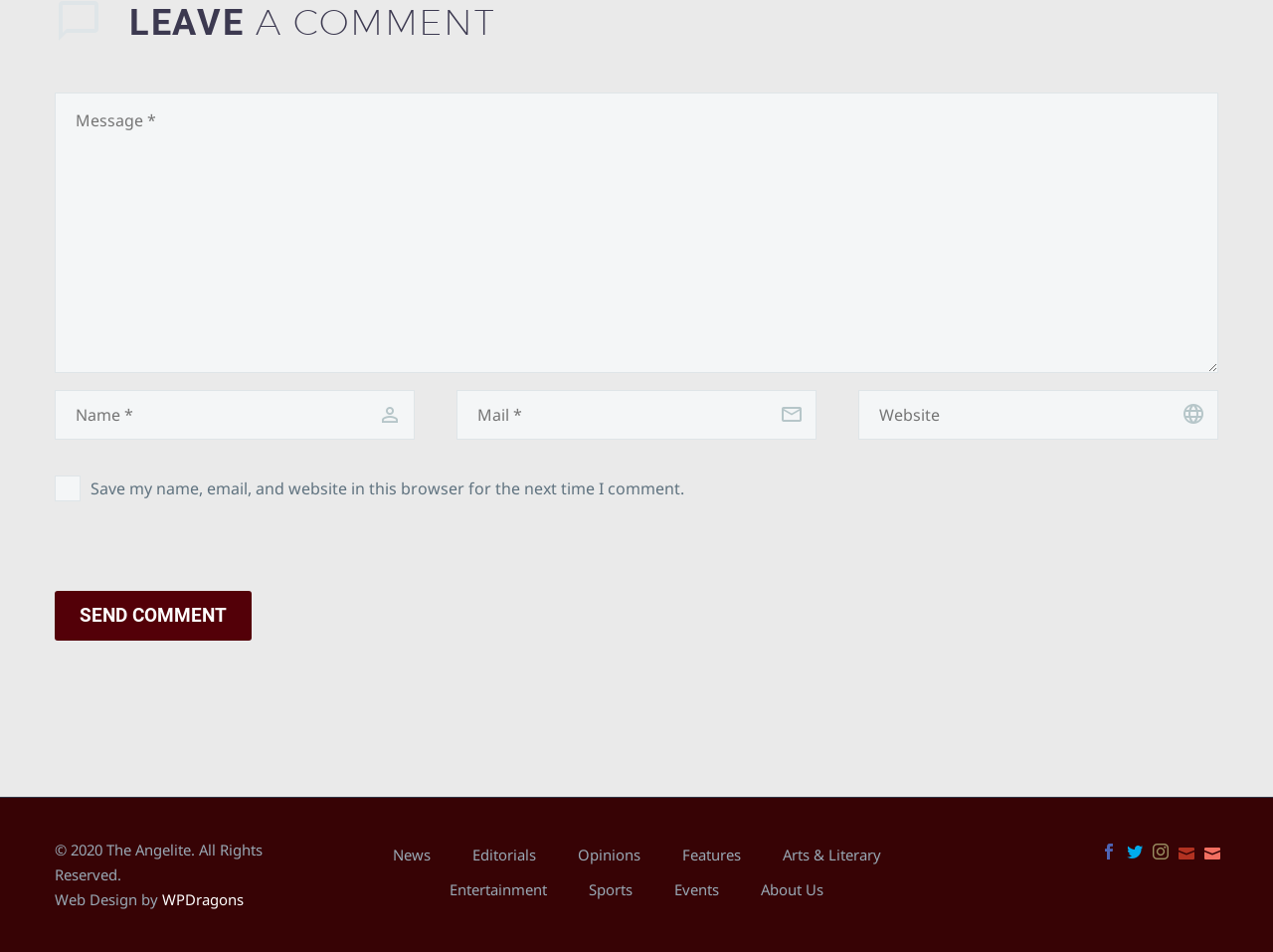Specify the bounding box coordinates of the area to click in order to follow the given instruction: "Visit the News page."

[0.308, 0.891, 0.338, 0.906]